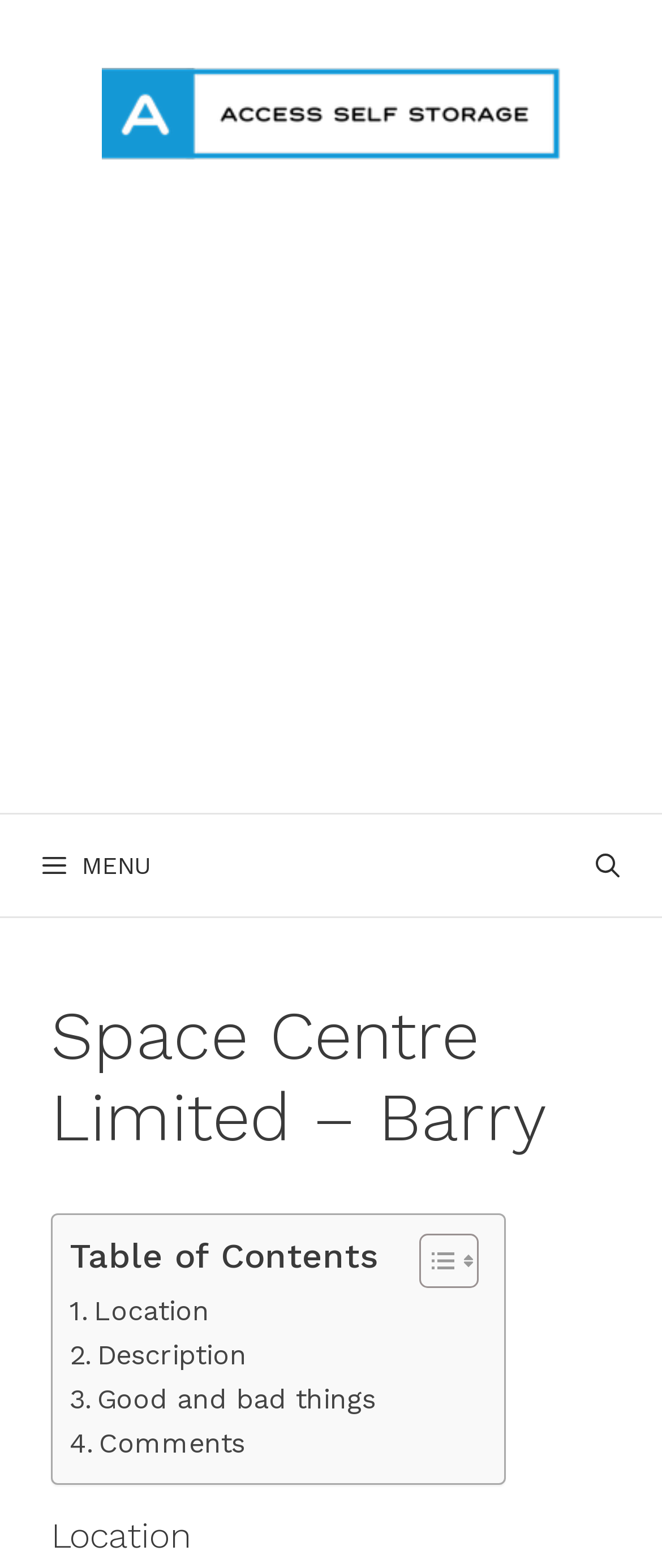Summarize the contents and layout of the webpage in detail.

The webpage appears to be a business listing page for Space Centre Limited, located in Barry, Wales. At the top of the page, there is a banner with the company name "Access Self Storage" and an image of the logo. Below the banner, there is an advertisement iframe that spans the entire width of the page.

The primary navigation menu is located below the advertisement, with a "MENU" button on the left side and a "Search Bar" link on the right side. The navigation menu is not expanded by default.

The main content area is divided into two sections. On the left side, there is a table of contents with links to different sections of the page, including "Location", "Description", "Good and bad things", and "Comments". Each link has an icon next to it.

On the right side of the main content area, there is a heading that reads "Space Centre Limited – Barry". Below this heading, there is a section with the title "Location", which likely contains information about the business's address and contact details.

There are no images on the page except for the company logo and a few icons next to the links in the table of contents. The overall layout is organized, with clear headings and concise text.